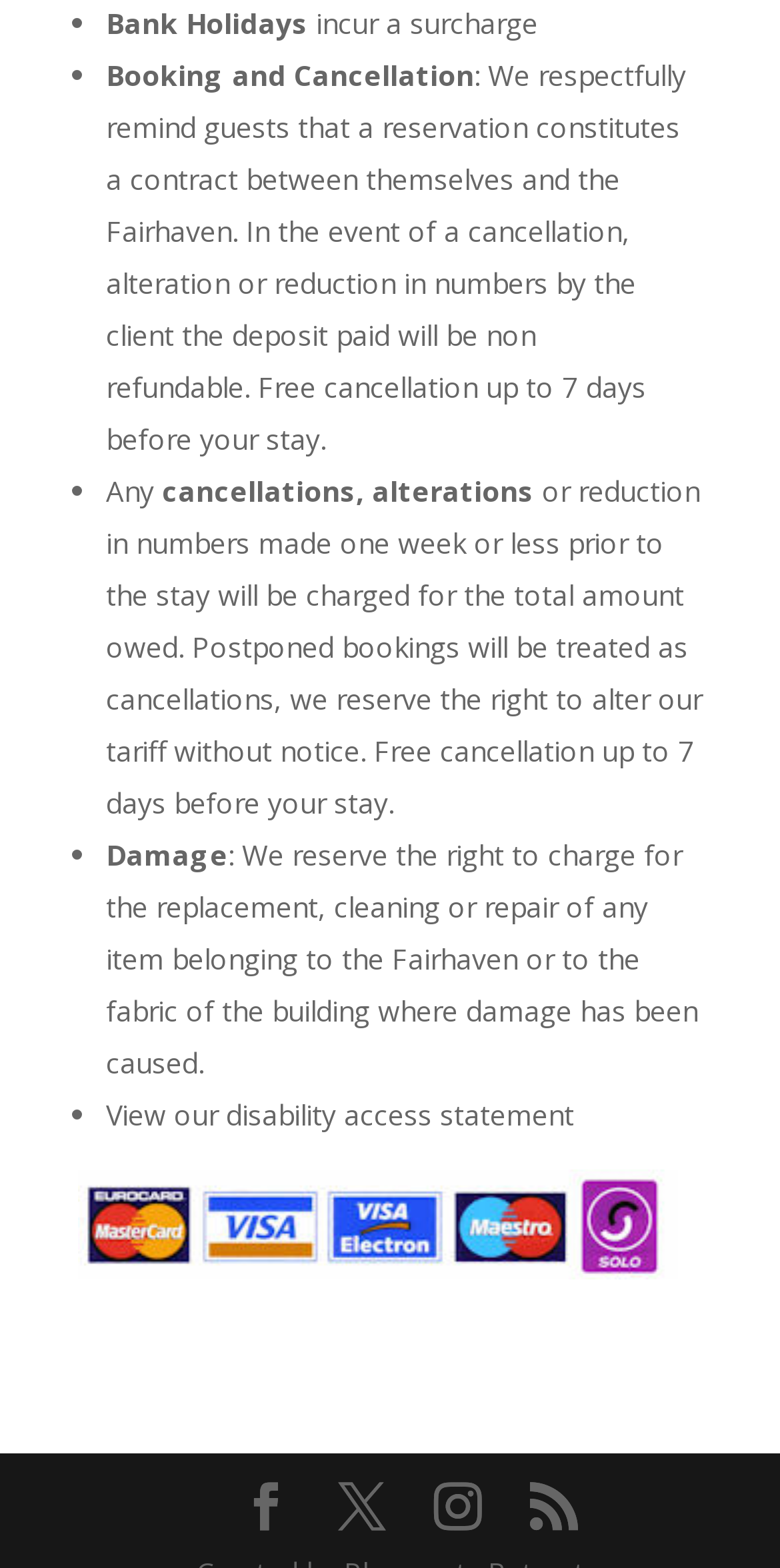What is the purpose of the list markers on the webpage?
Please provide a single word or phrase in response based on the screenshot.

To separate policies